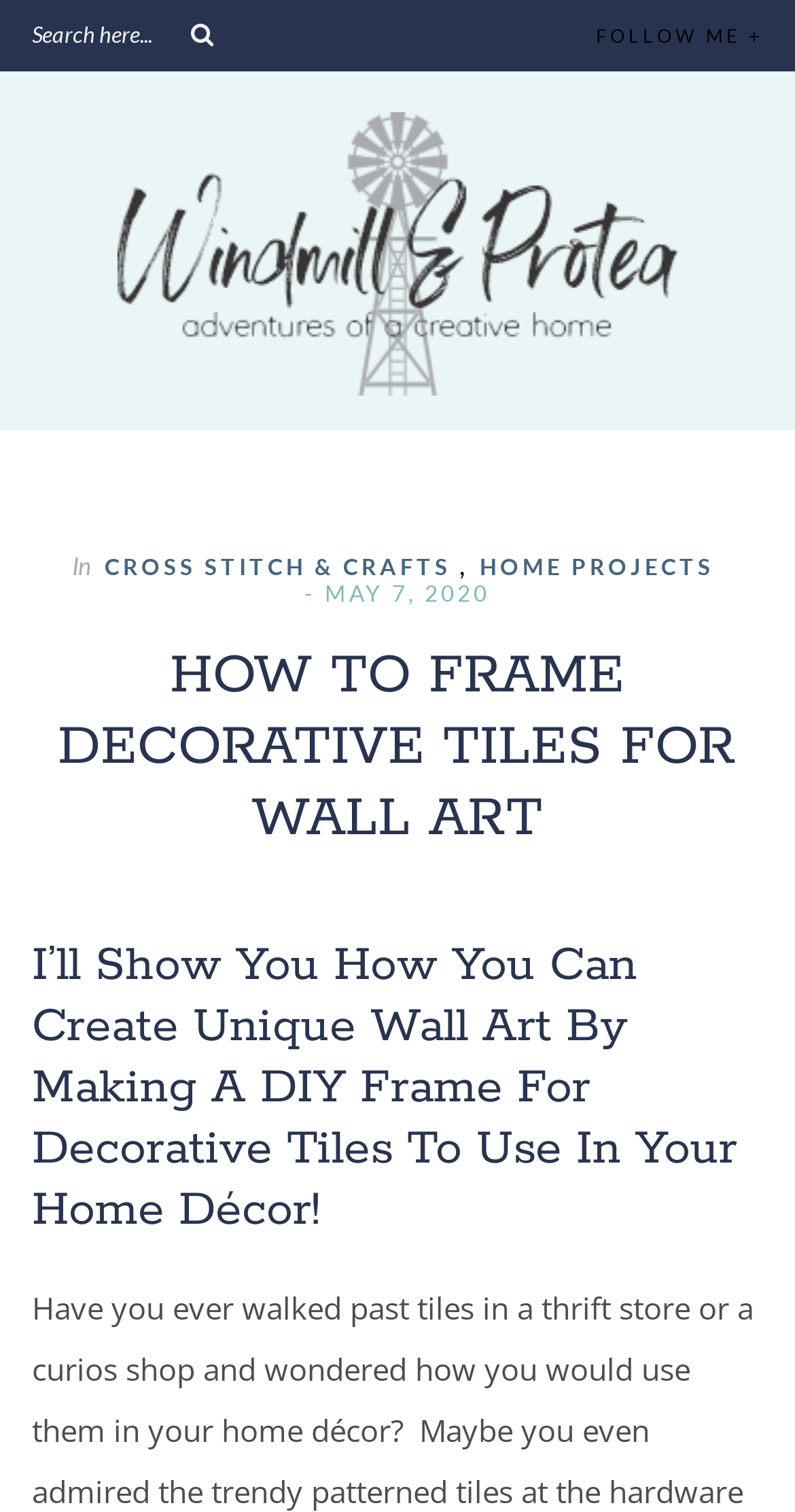What is the purpose of the textbox?
Please provide a single word or phrase based on the screenshot.

Search here